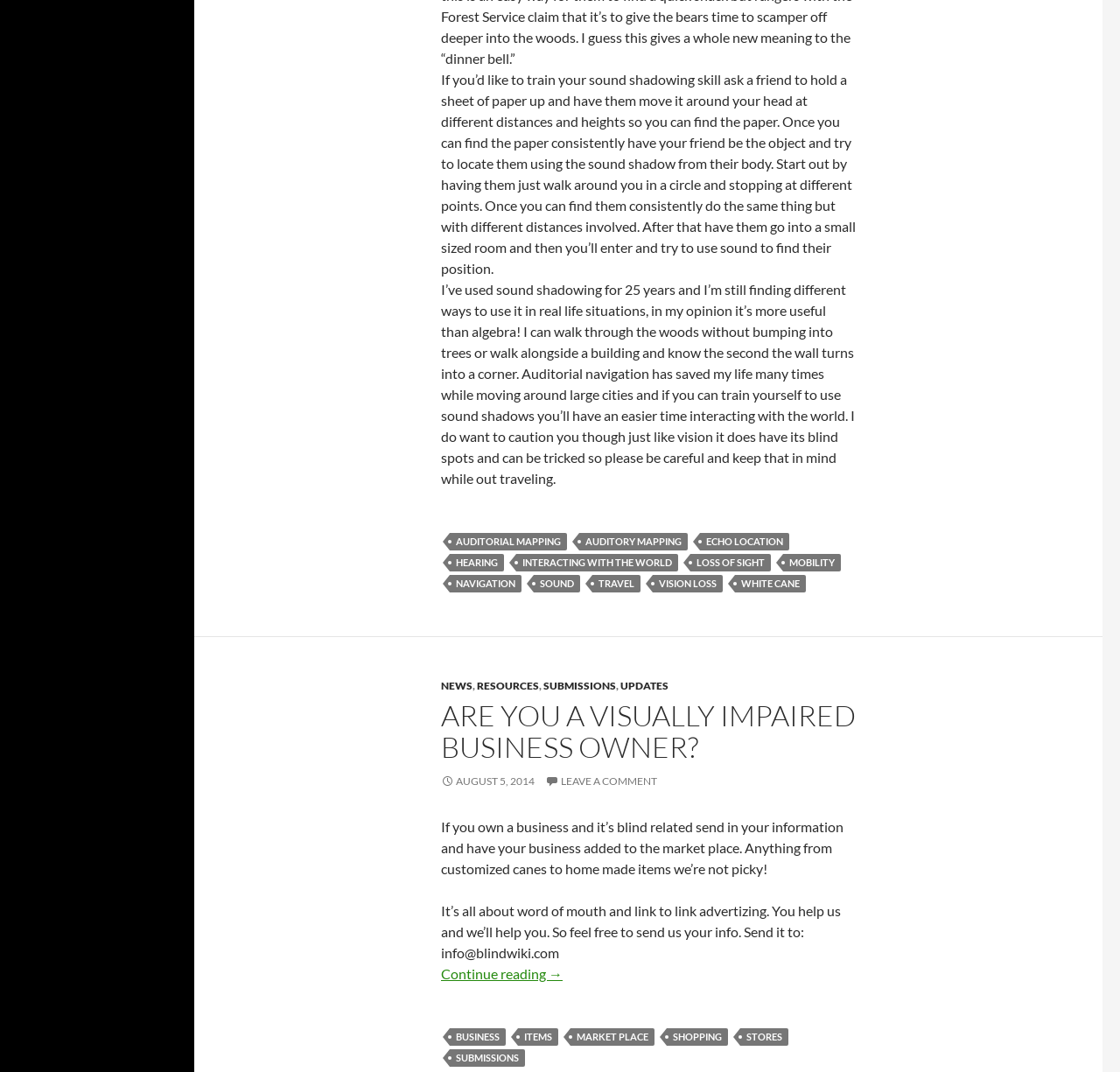Please give a short response to the question using one word or a phrase:
What is sound shadowing?

Auditory navigation